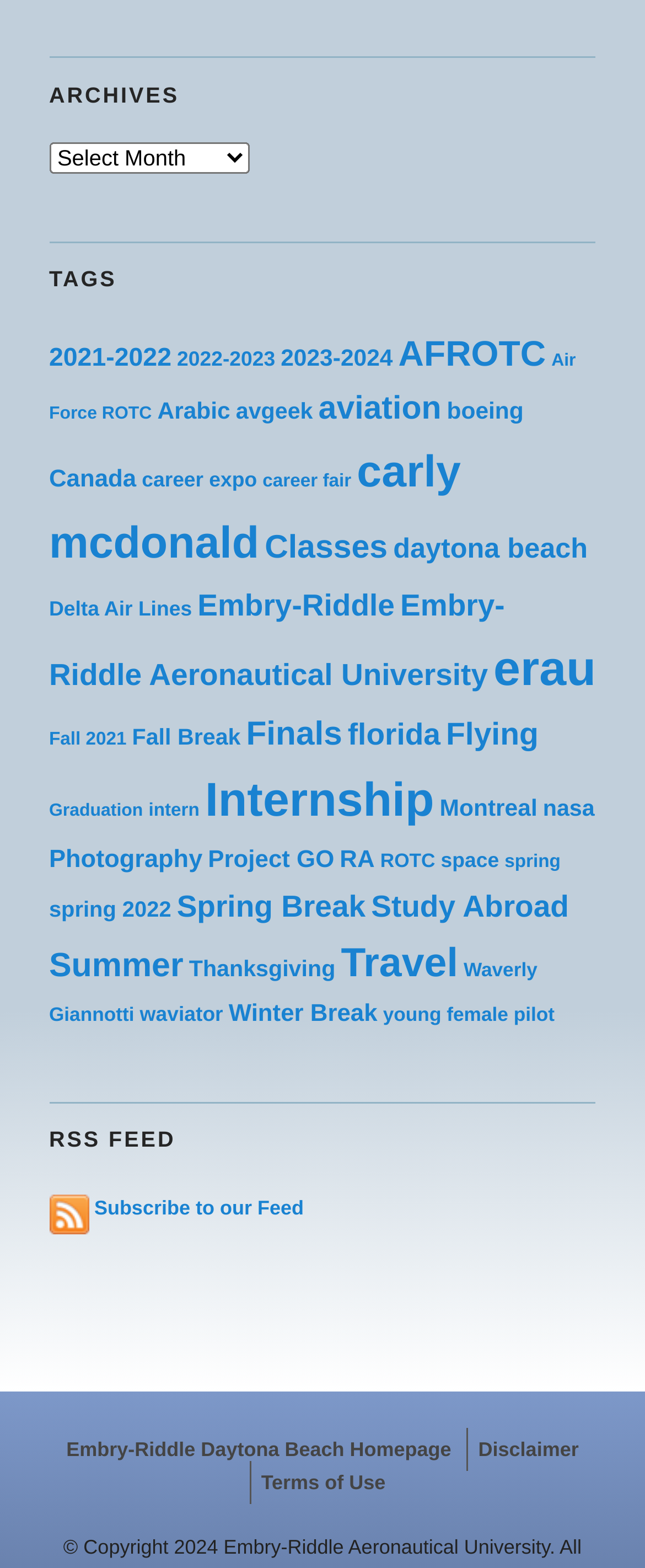Locate the bounding box coordinates of the element I should click to achieve the following instruction: "Select archives".

[0.076, 0.09, 0.386, 0.11]